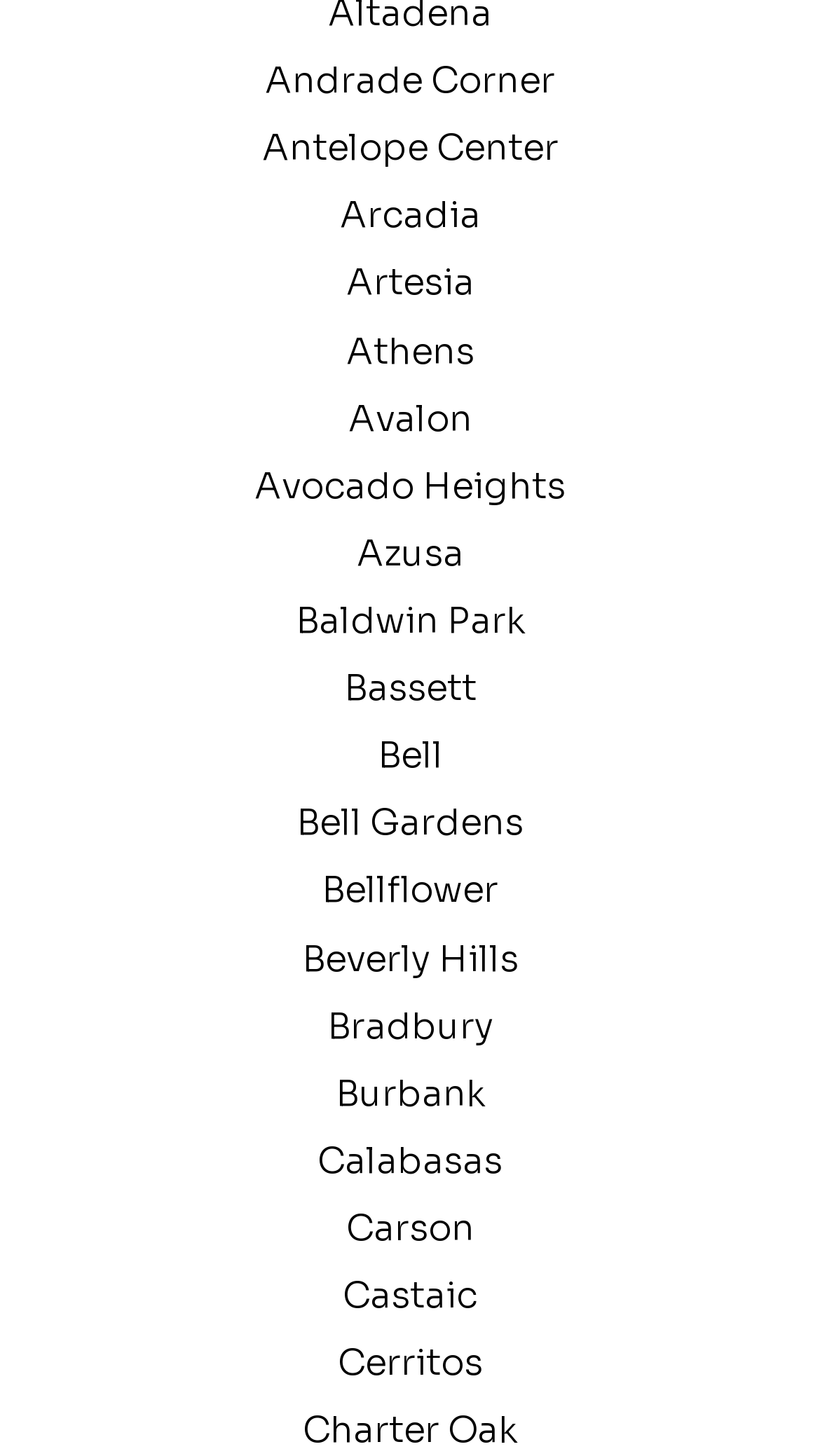Using a single word or phrase, answer the following question: 
Is Beverly Hills listed?

Yes